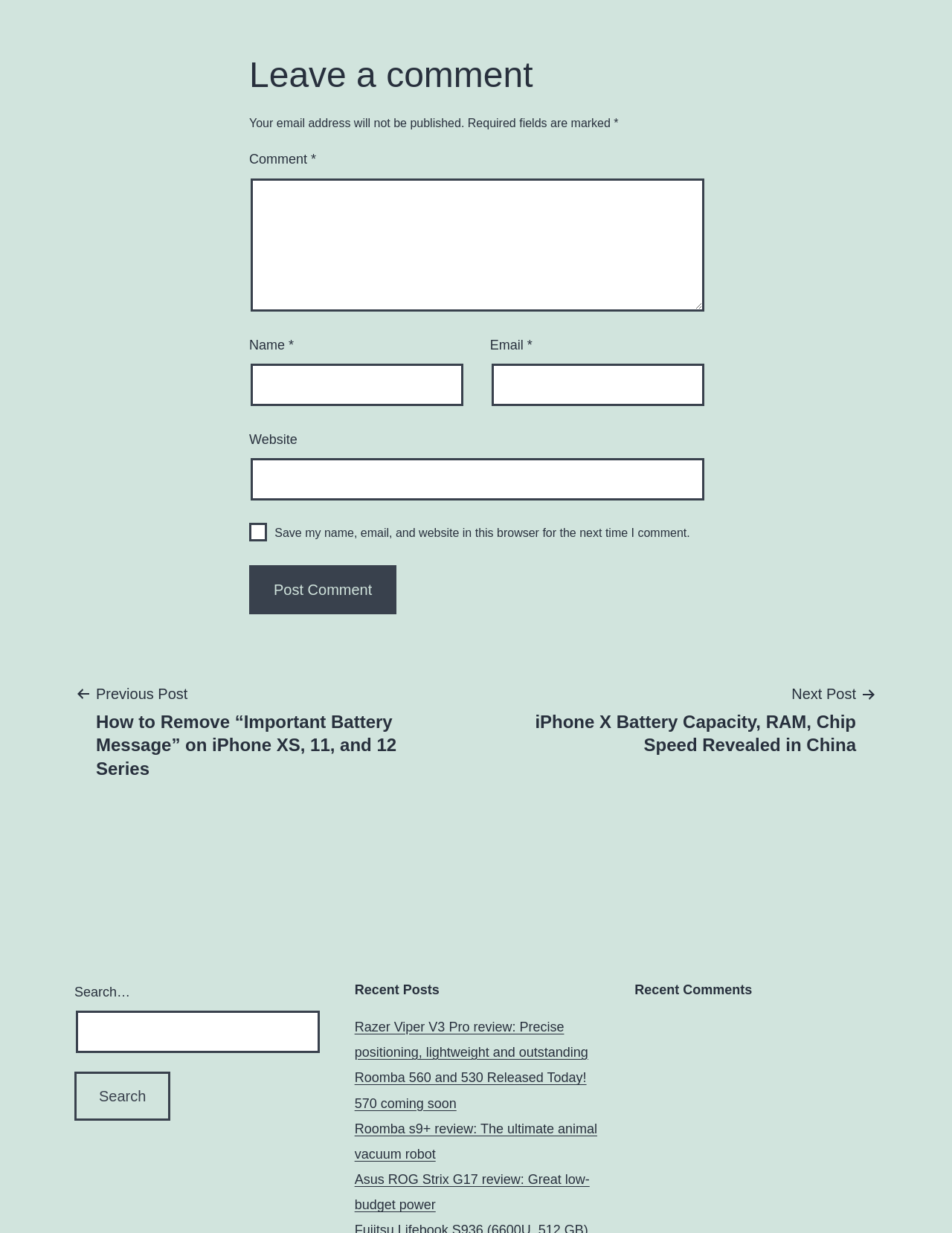Please identify the bounding box coordinates of the element I need to click to follow this instruction: "Search for something".

[0.08, 0.82, 0.336, 0.854]